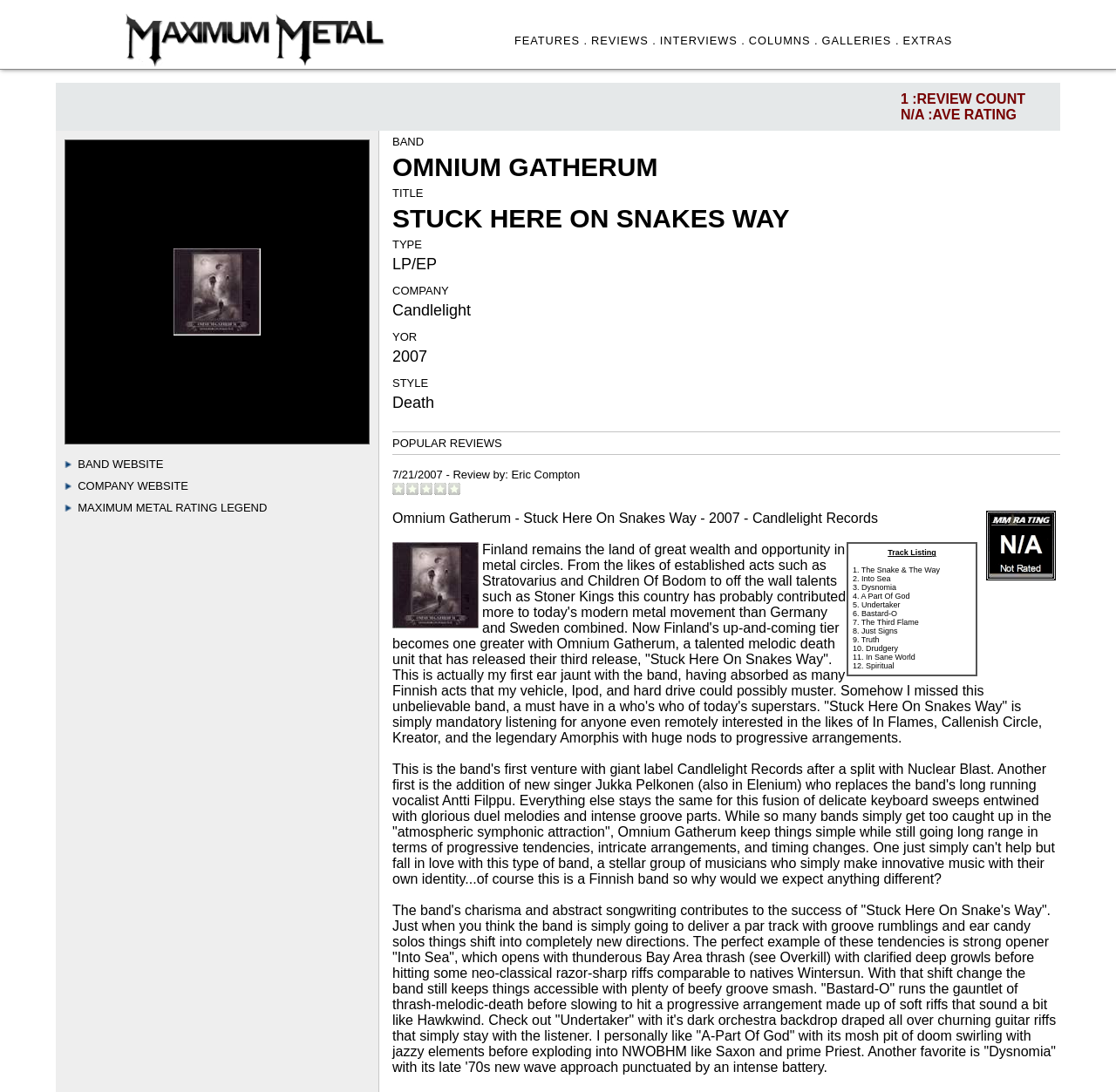Please respond in a single word or phrase: 
What is the title of the album being reviewed?

Stuck Here On Snakes Way